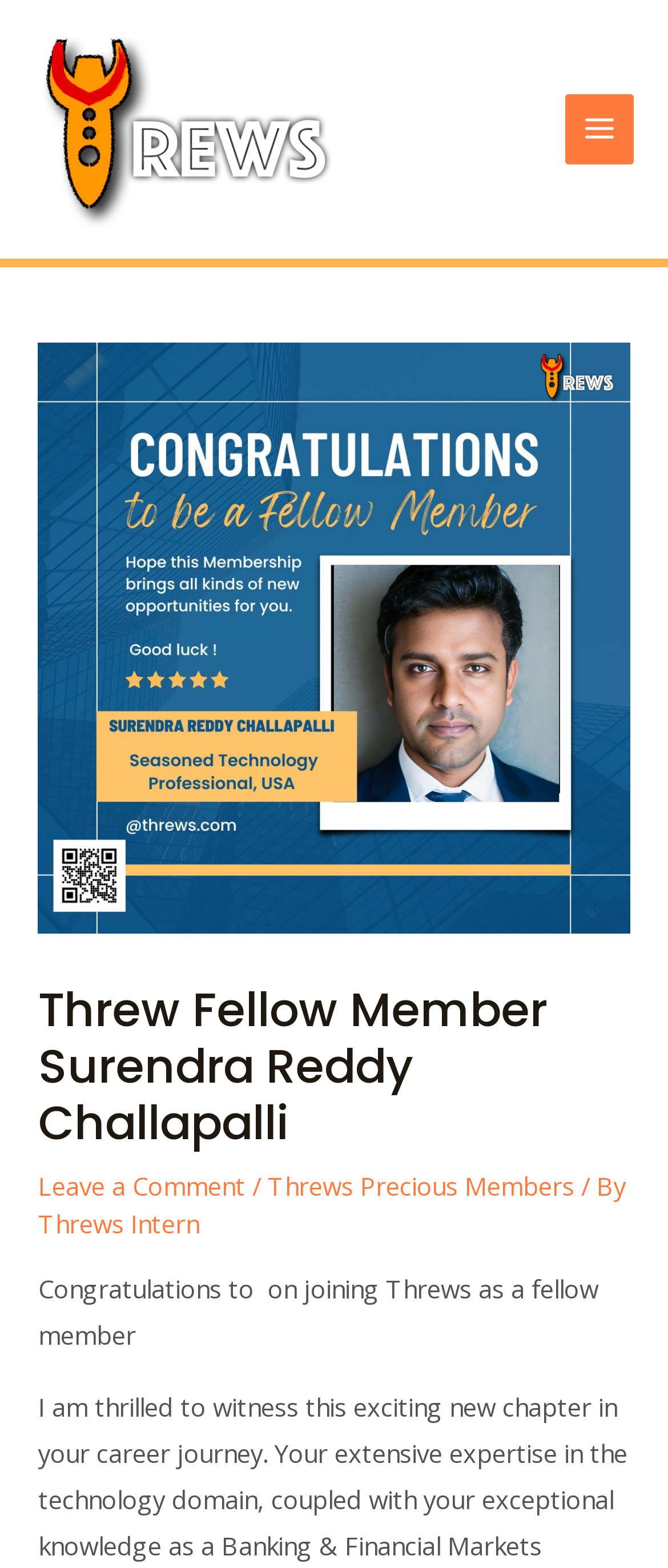What is the name of the fellow member?
Examine the webpage screenshot and provide an in-depth answer to the question.

I found the answer by looking at the header section of the webpage, where there is an image with the name 'Surendra Reddy Challapalli' and a heading that says 'Threw Fellow Member Surendra Reddy Challapalli'.